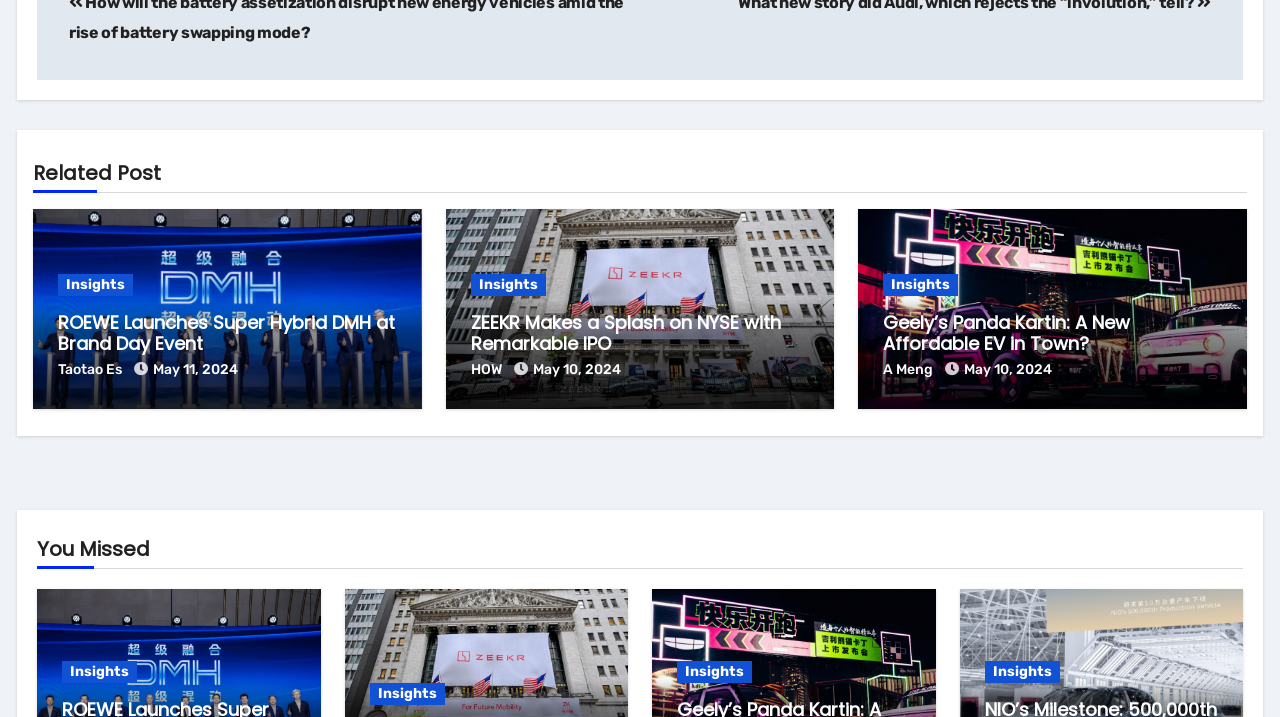How many 'Insights' links are there on the webpage?
Answer the question in a detailed and comprehensive manner.

I counted the number of links with the text 'Insights', which are scattered throughout the webpage. There are five such links.